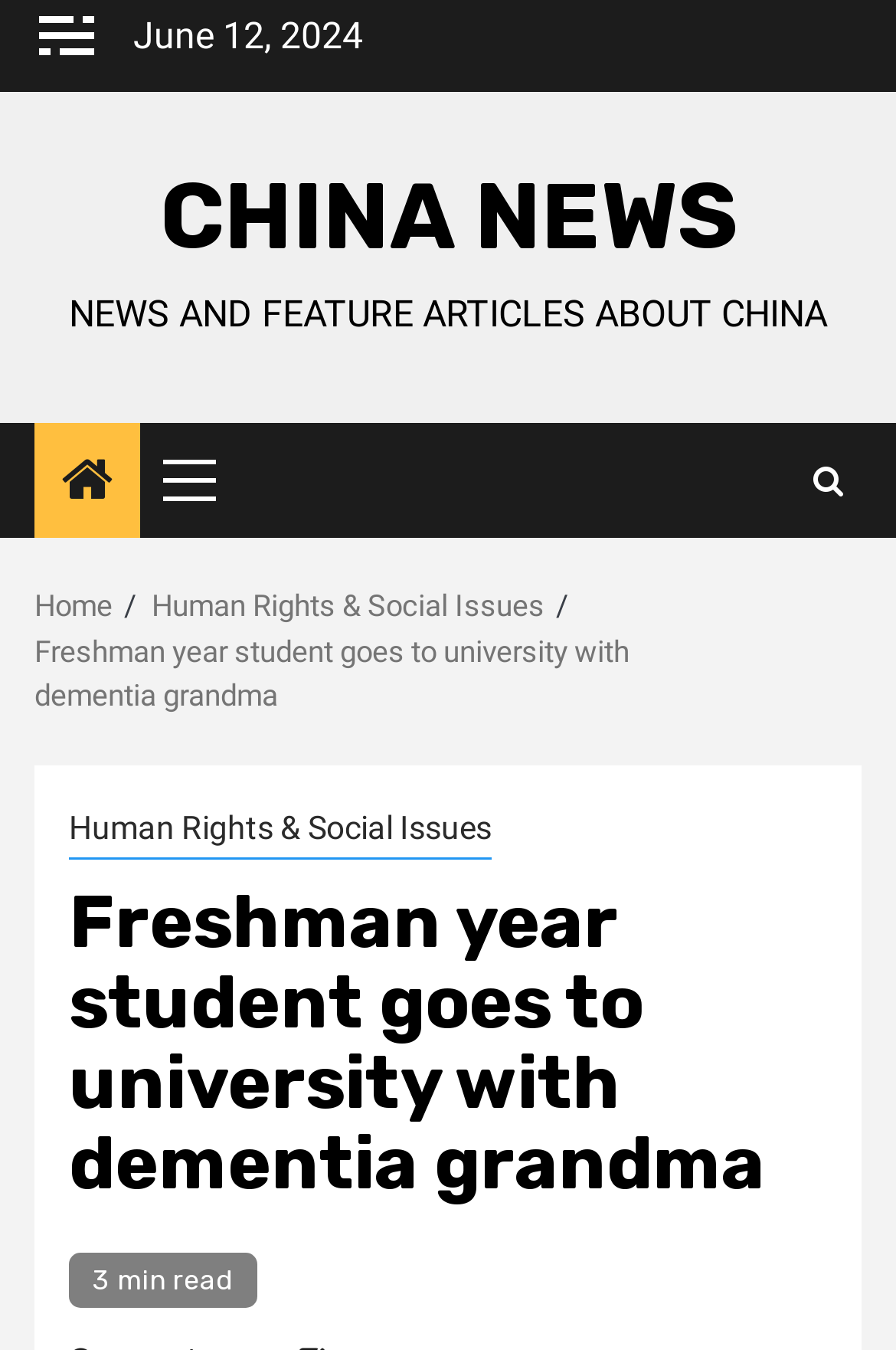Determine the bounding box coordinates of the UI element described by: "Accept cookies".

None